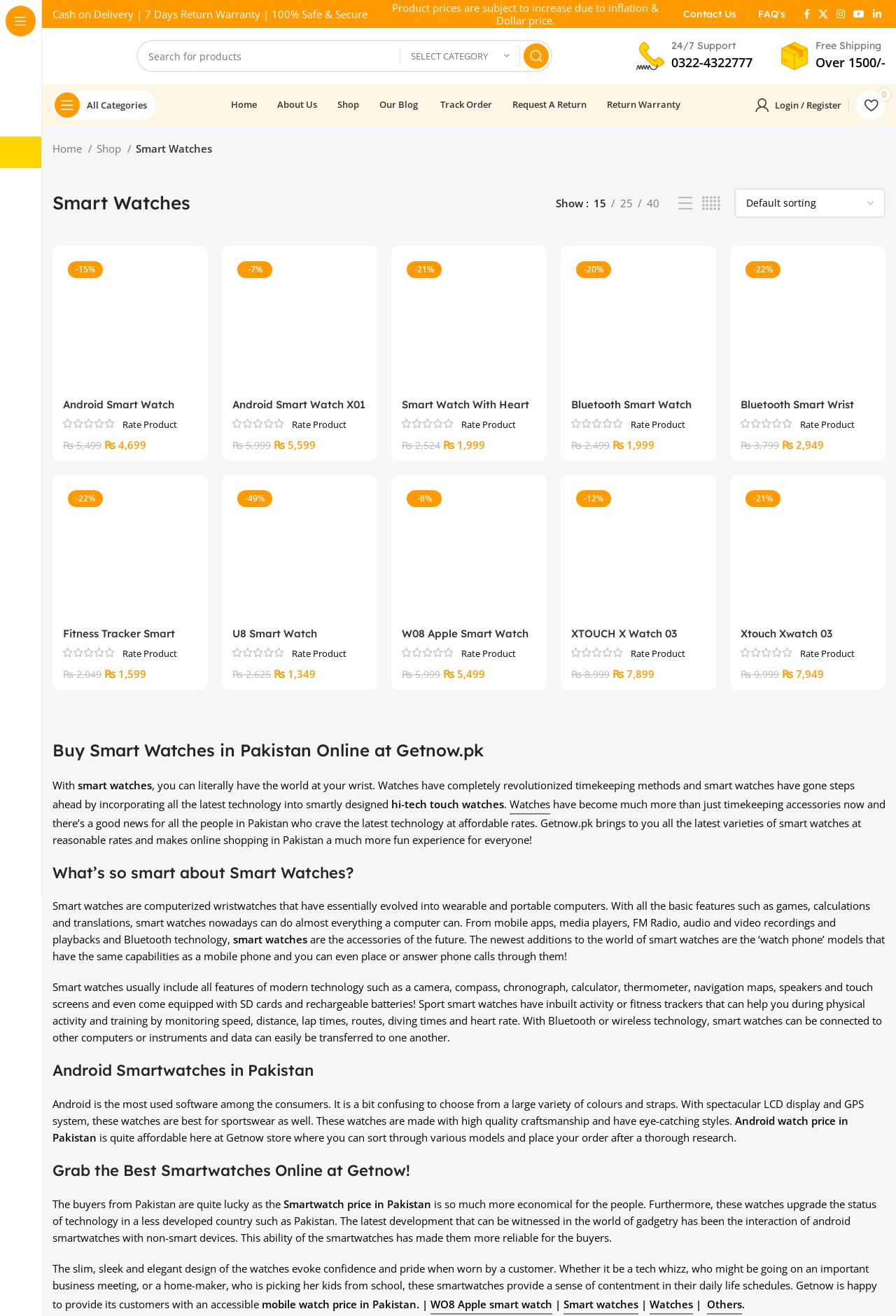Find and indicate the bounding box coordinates of the region you should select to follow the given instruction: "Login or Register".

[0.835, 0.069, 0.947, 0.09]